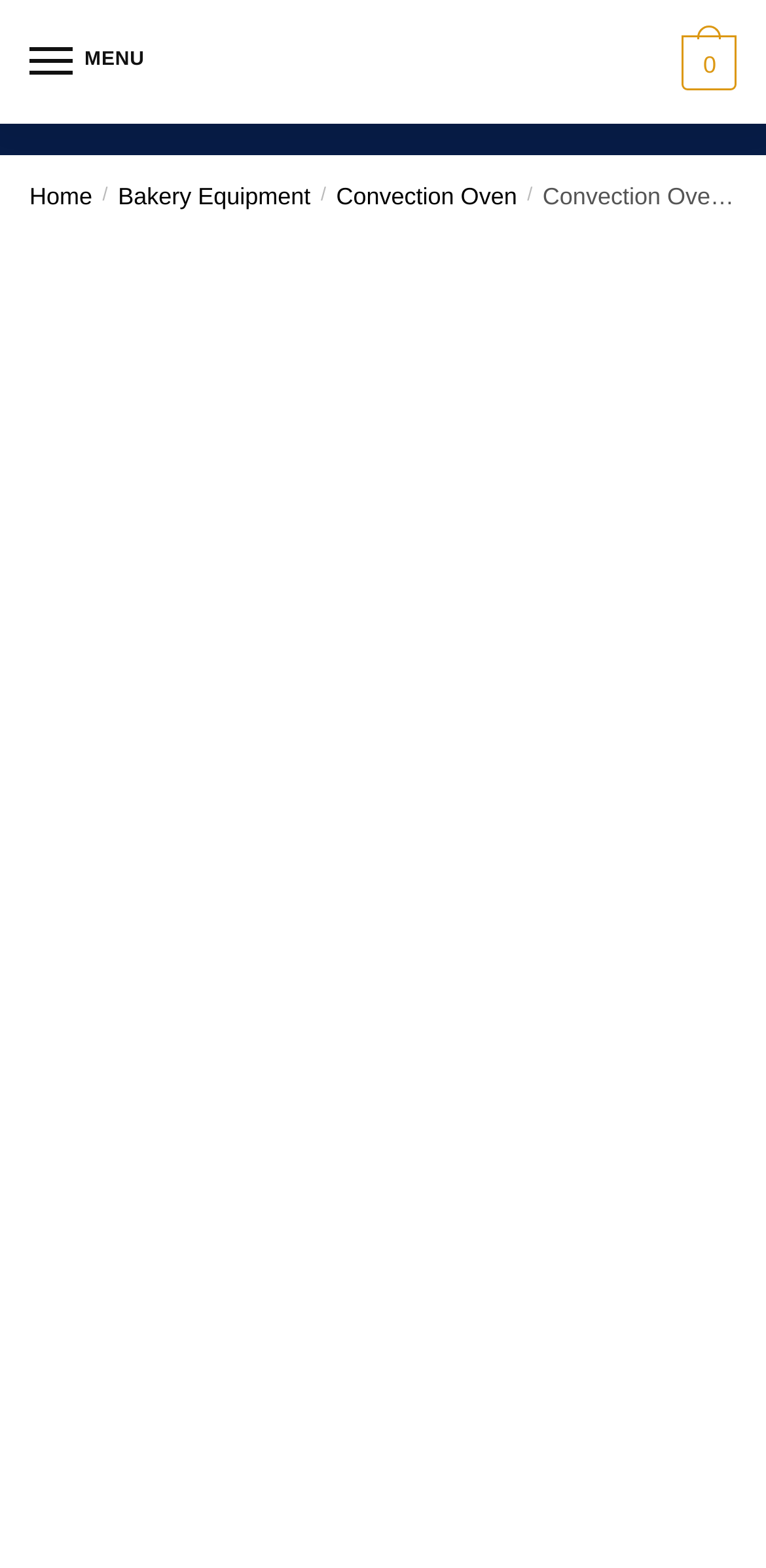What is the type of equipment on this page?
Provide an in-depth and detailed explanation in response to the question.

I inferred the type of equipment by looking at the link element with the text 'Convection Oven EKA | UAE' and the static text 'Convection Oven' within the navigation element, which suggests that this page is about convection ovens.